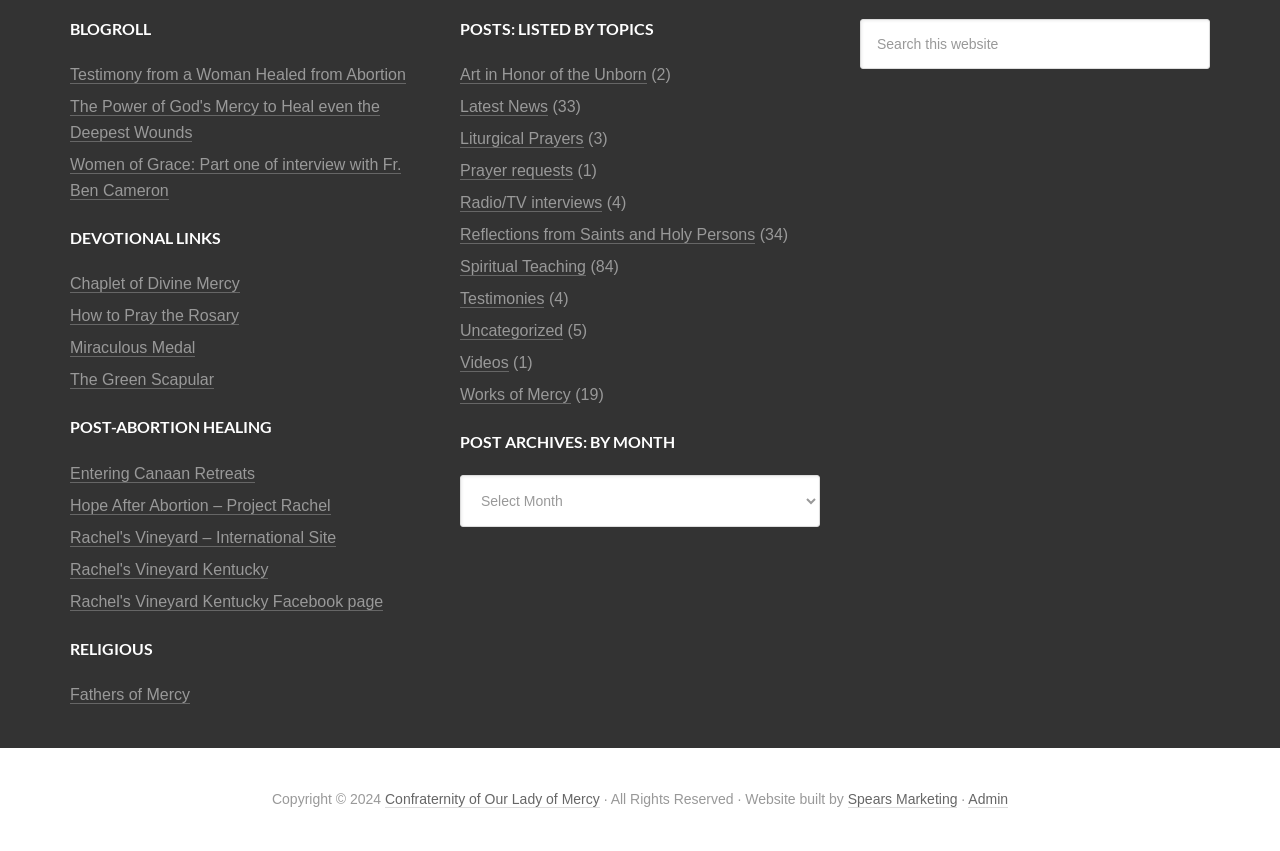Locate the bounding box coordinates of the area where you should click to accomplish the instruction: "Get a quote".

None